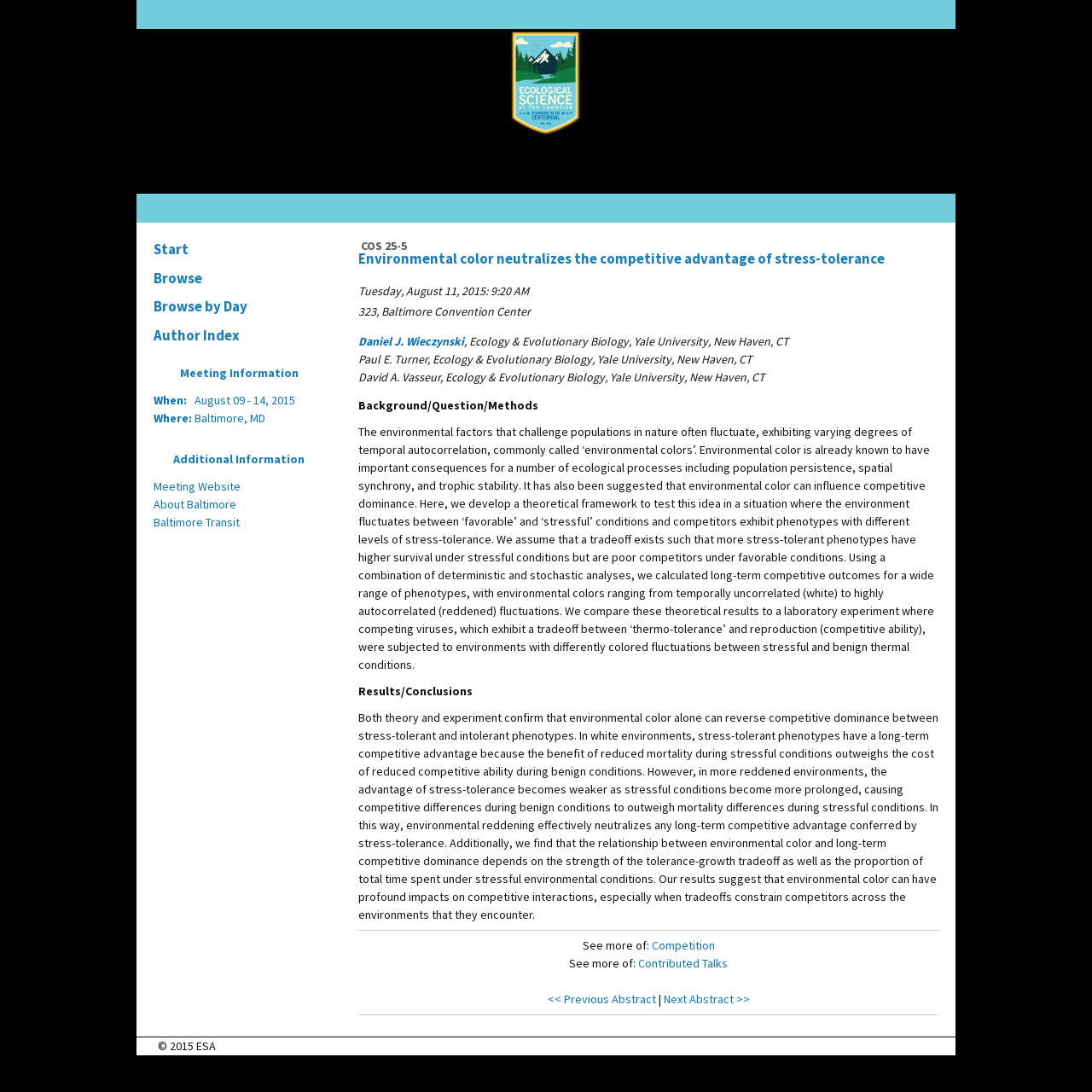Find the bounding box coordinates of the element you need to click on to perform this action: 'visit the meeting website'. The coordinates should be represented by four float values between 0 and 1, in the format [left, top, right, bottom].

[0.141, 0.438, 0.22, 0.452]